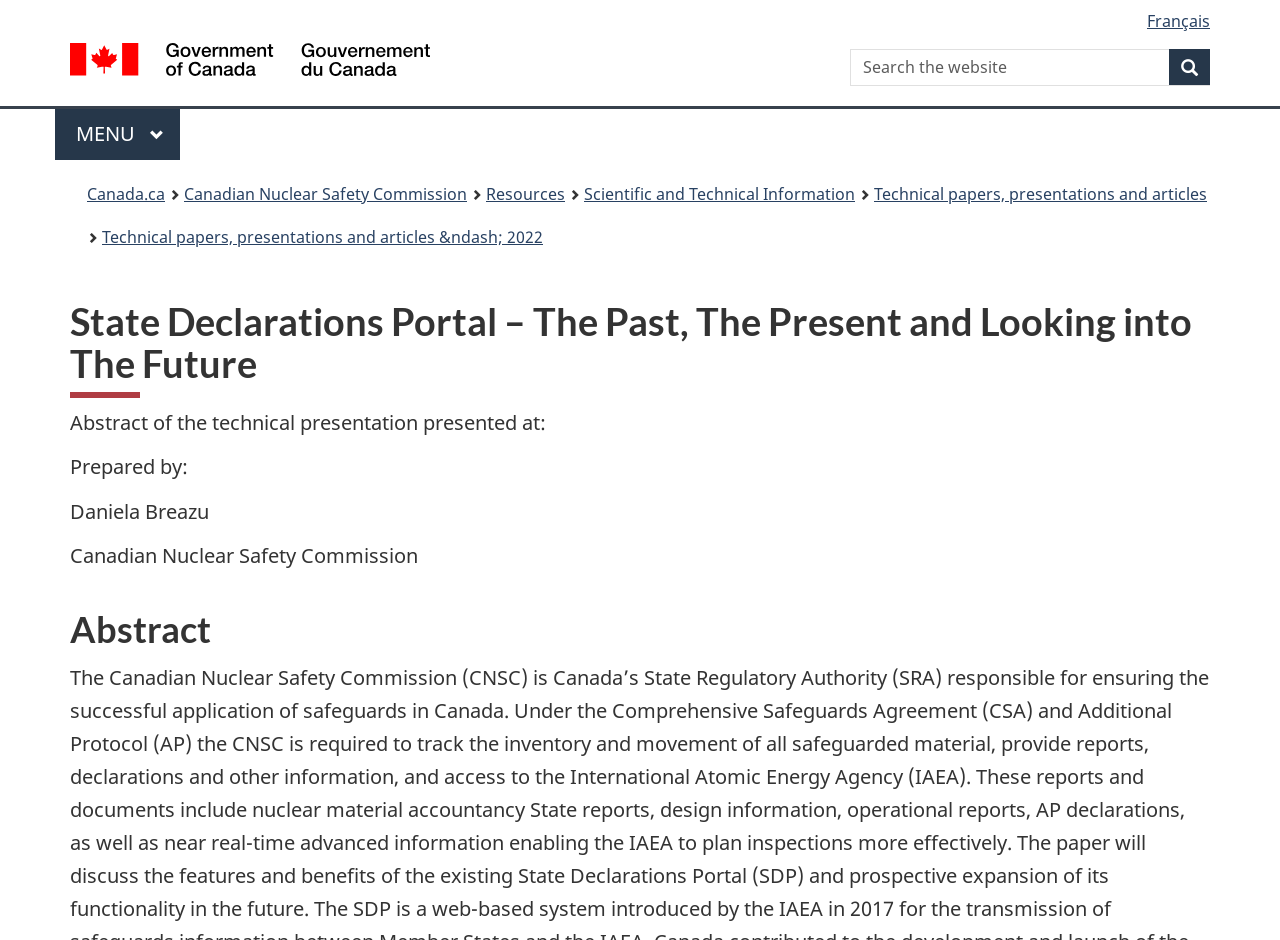What is the headline of the webpage?

State Declarations Portal – The Past, The Present and Looking into The Future